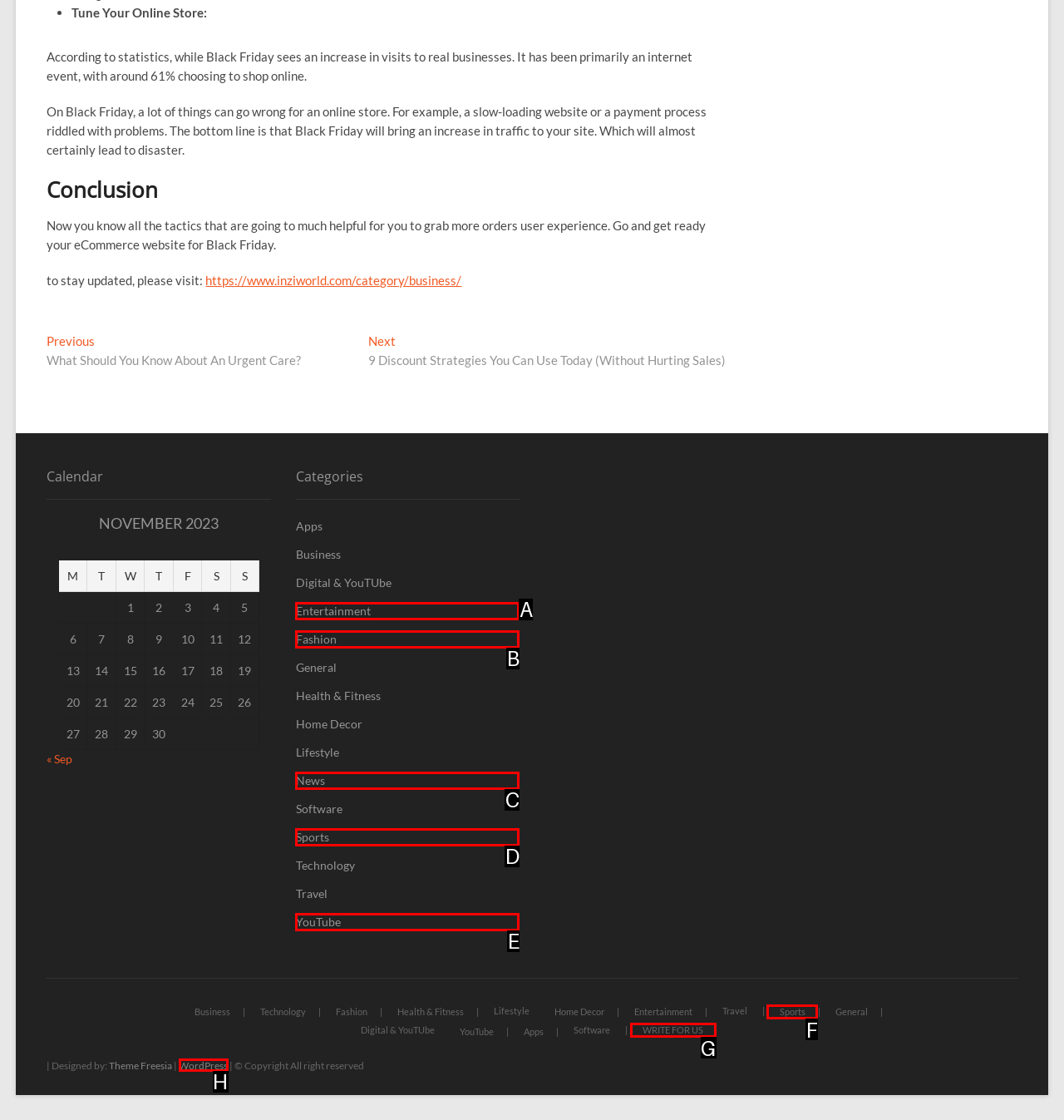Determine the option that best fits the description: Classroom Assessment Tools
Reply with the letter of the correct option directly.

None